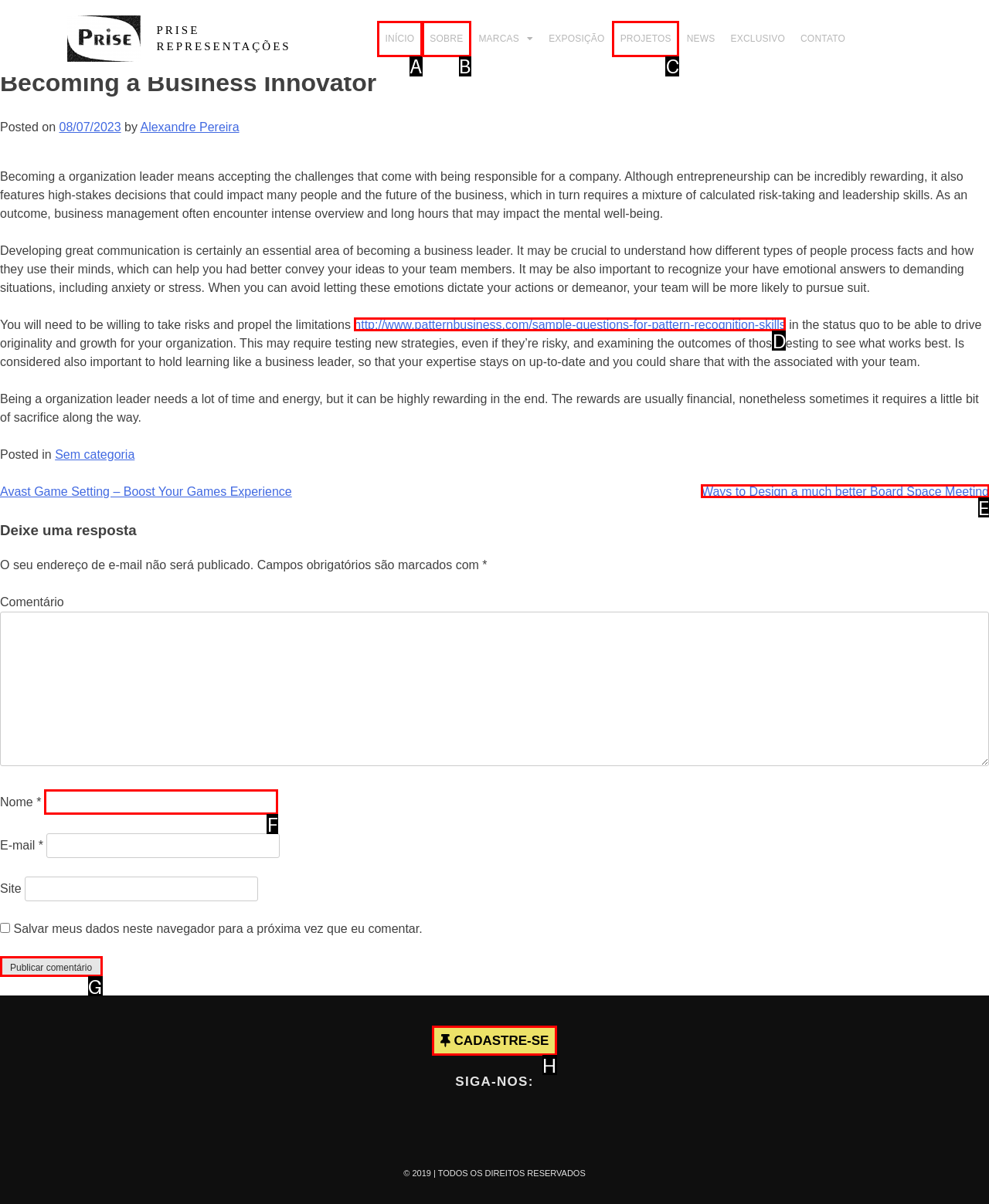Tell me which one HTML element best matches the description: parent_node: Nome * name="author" Answer with the option's letter from the given choices directly.

F